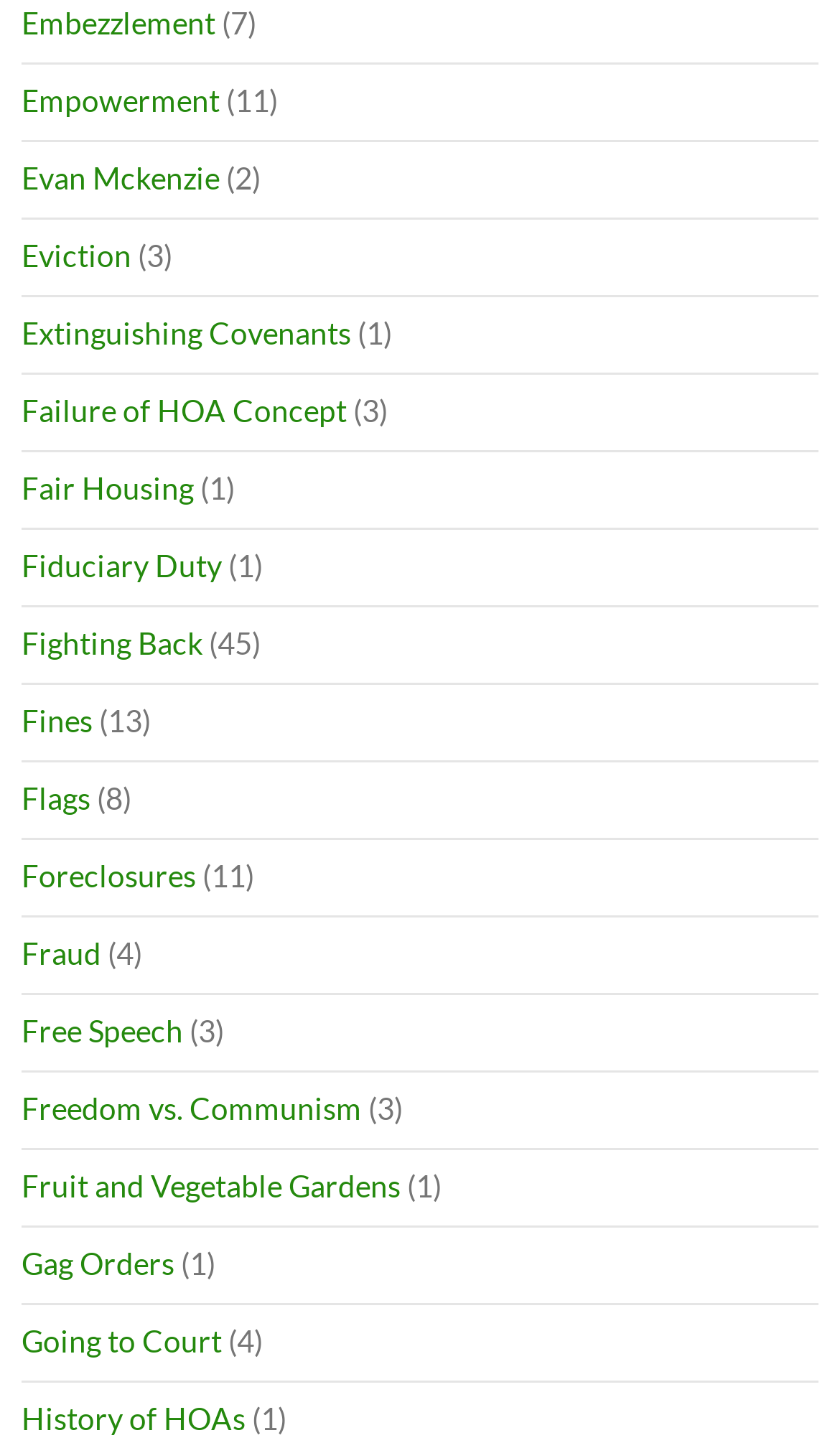Pinpoint the bounding box coordinates of the area that should be clicked to complete the following instruction: "Visit Empowerment". The coordinates must be given as four float numbers between 0 and 1, i.e., [left, top, right, bottom].

[0.026, 0.056, 0.262, 0.081]